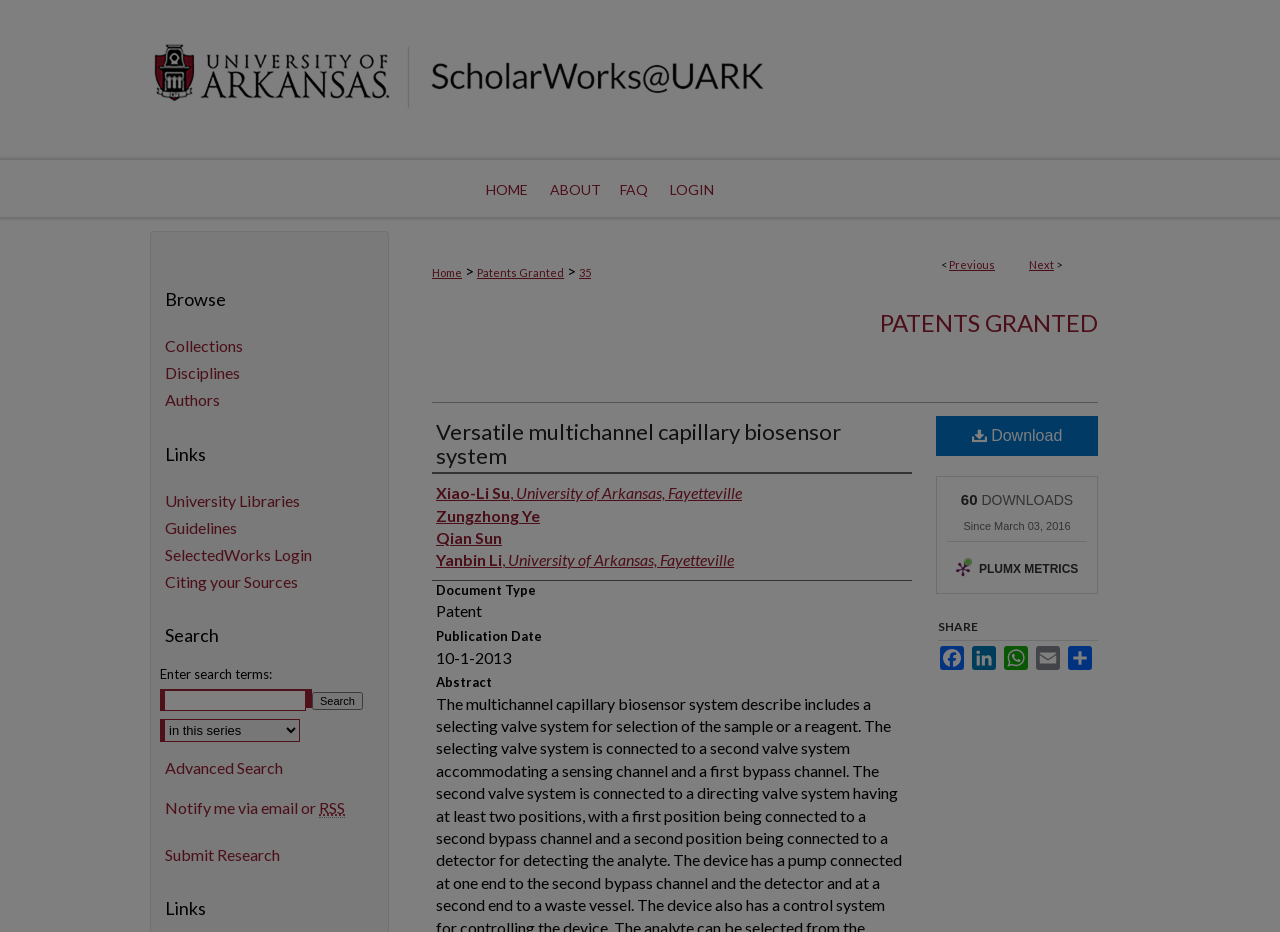Identify the bounding box of the UI element described as follows: "Versatile multichannel capillary biosensor system". Provide the coordinates as four float numbers in the range of 0 to 1 [left, top, right, bottom].

[0.341, 0.449, 0.657, 0.503]